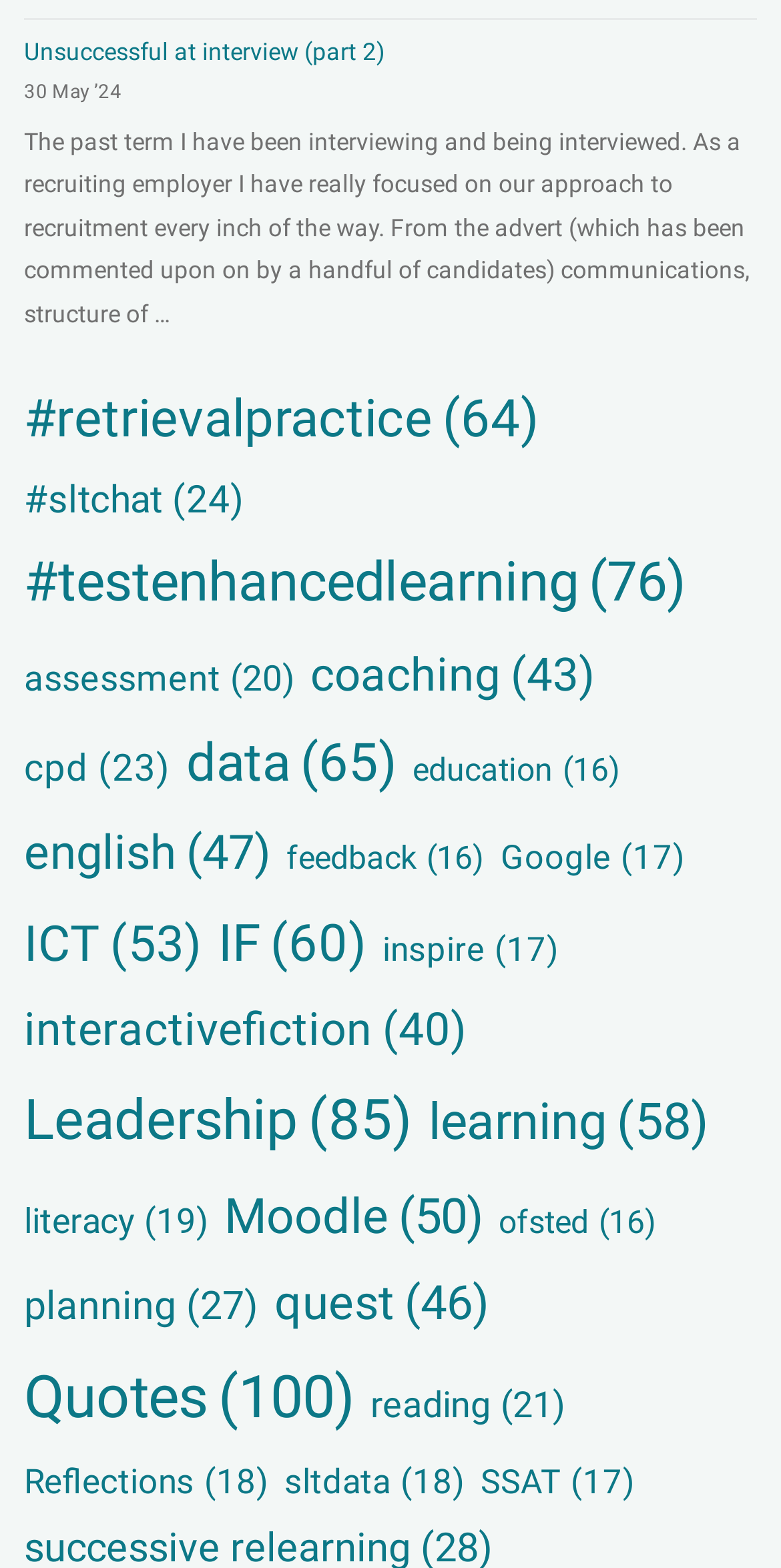Based on the element description Unsuccessful at interview (part 2), identify the bounding box coordinates for the UI element. The coordinates should be in the format (top-left x, top-left y, bottom-right x, bottom-right y) and within the 0 to 1 range.

[0.031, 0.024, 0.492, 0.042]